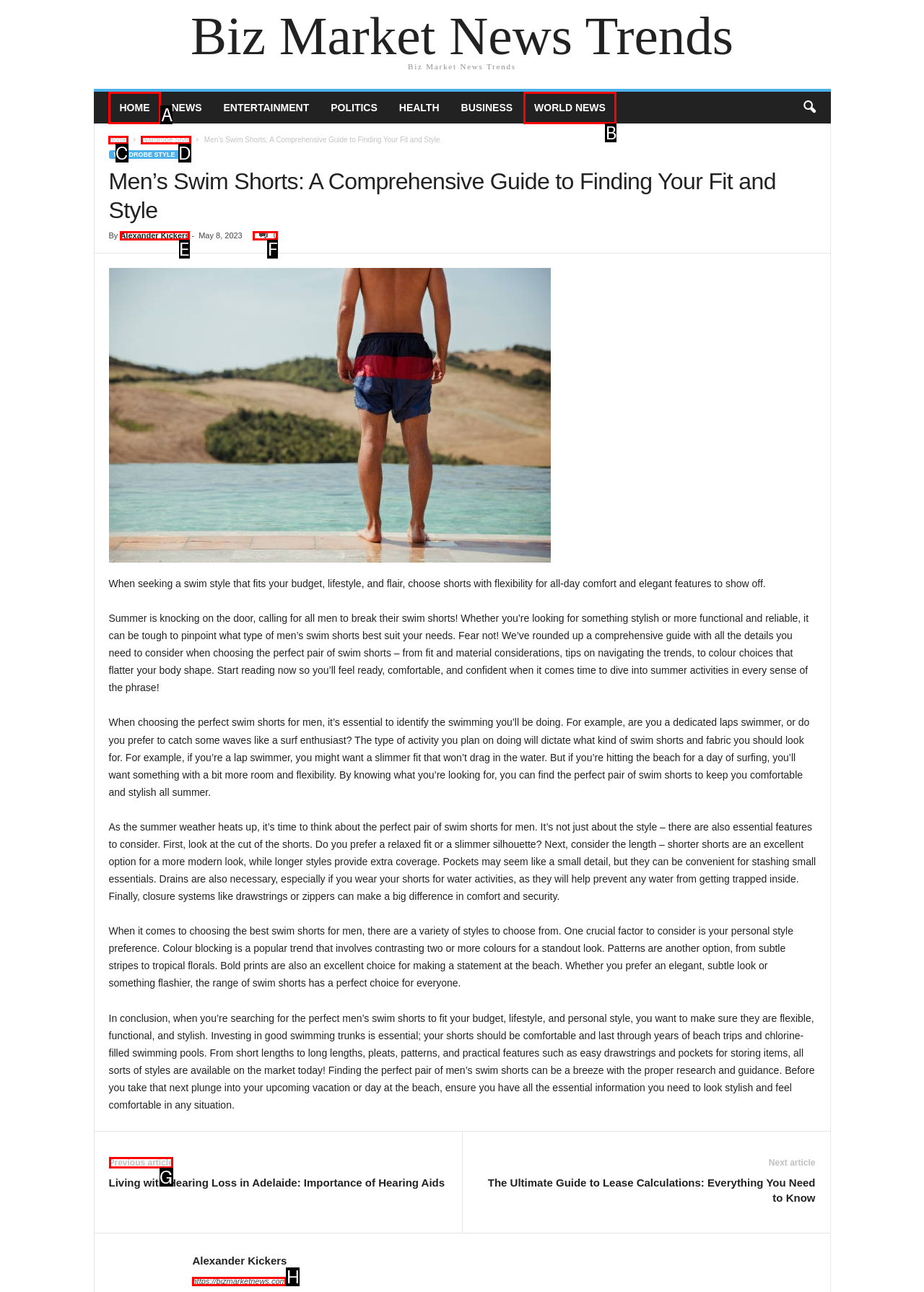Indicate the HTML element that should be clicked to perform the task: Check the previous article Reply with the letter corresponding to the chosen option.

G